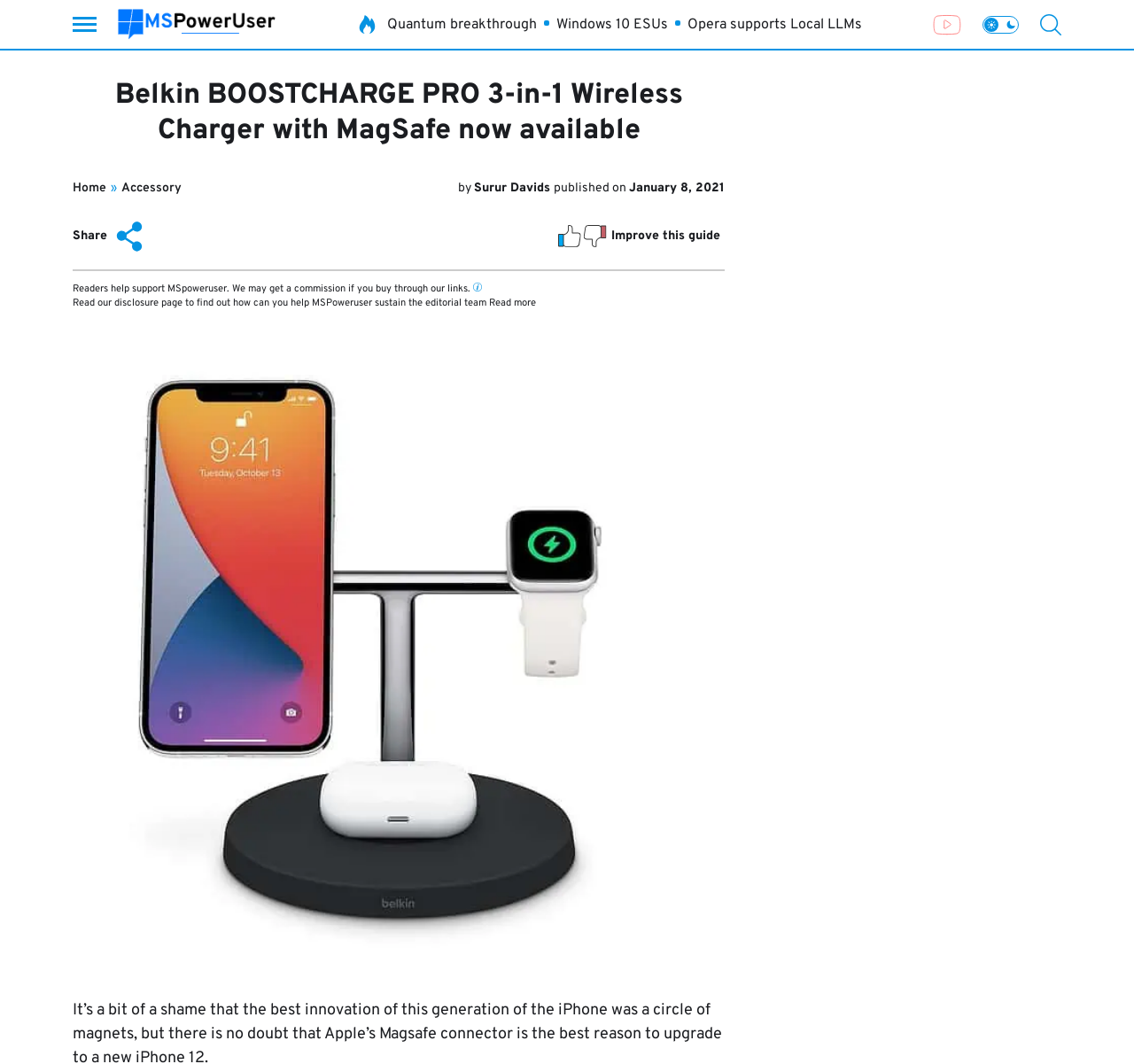Indicate the bounding box coordinates of the element that needs to be clicked to satisfy the following instruction: "Read the Affiliate Disclosure". The coordinates should be four float numbers between 0 and 1, i.e., [left, top, right, bottom].

[0.431, 0.279, 0.473, 0.291]